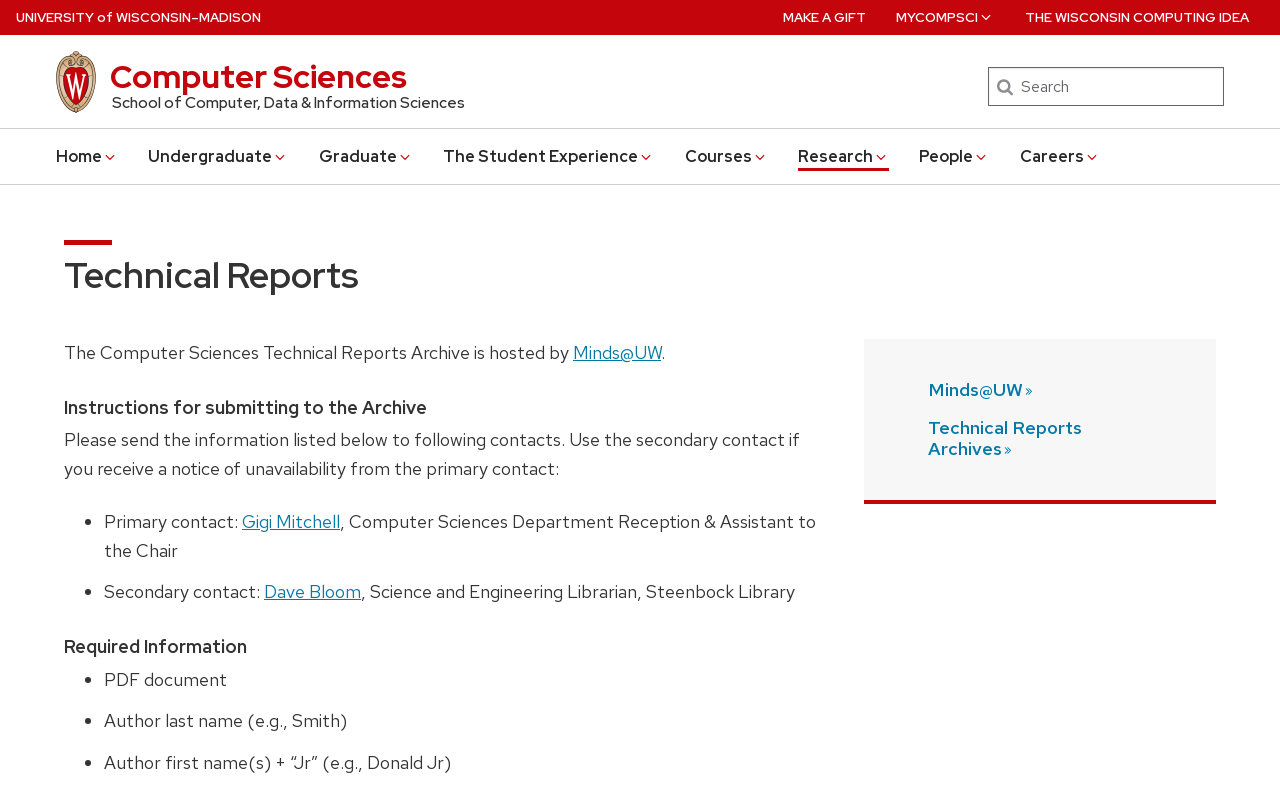What is the purpose of the webpage?
Answer the question in a detailed and comprehensive manner.

I inferred the purpose of the webpage by reading the heading 'Technical Reports' and the sentence 'The Computer Sciences Technical Reports Archive is hosted by Minds@UW.' which suggests that the webpage is related to technical reports and archives.